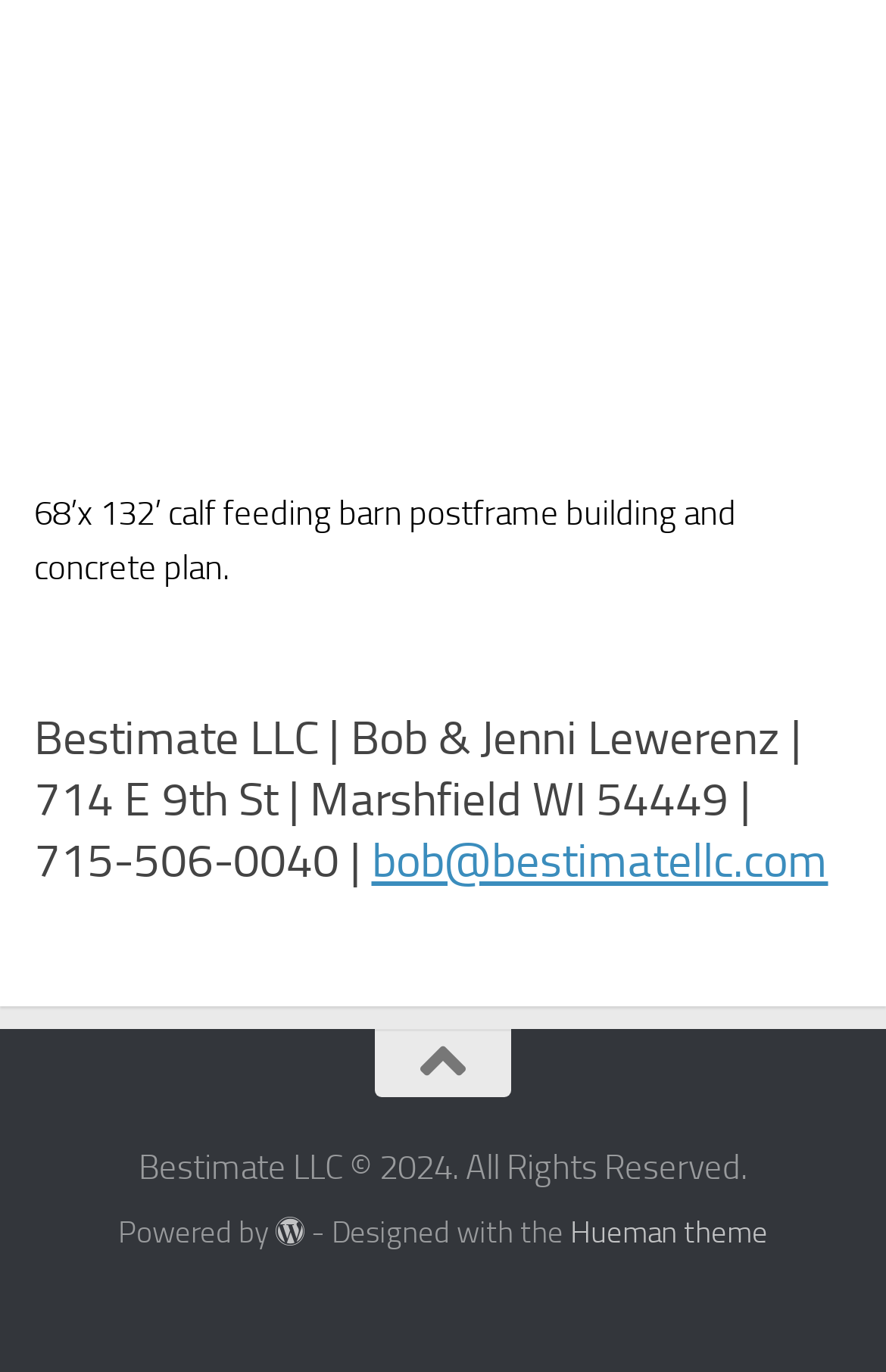Please answer the following question using a single word or phrase: 
What is the email address of Bob?

bob@bestimatellc.com